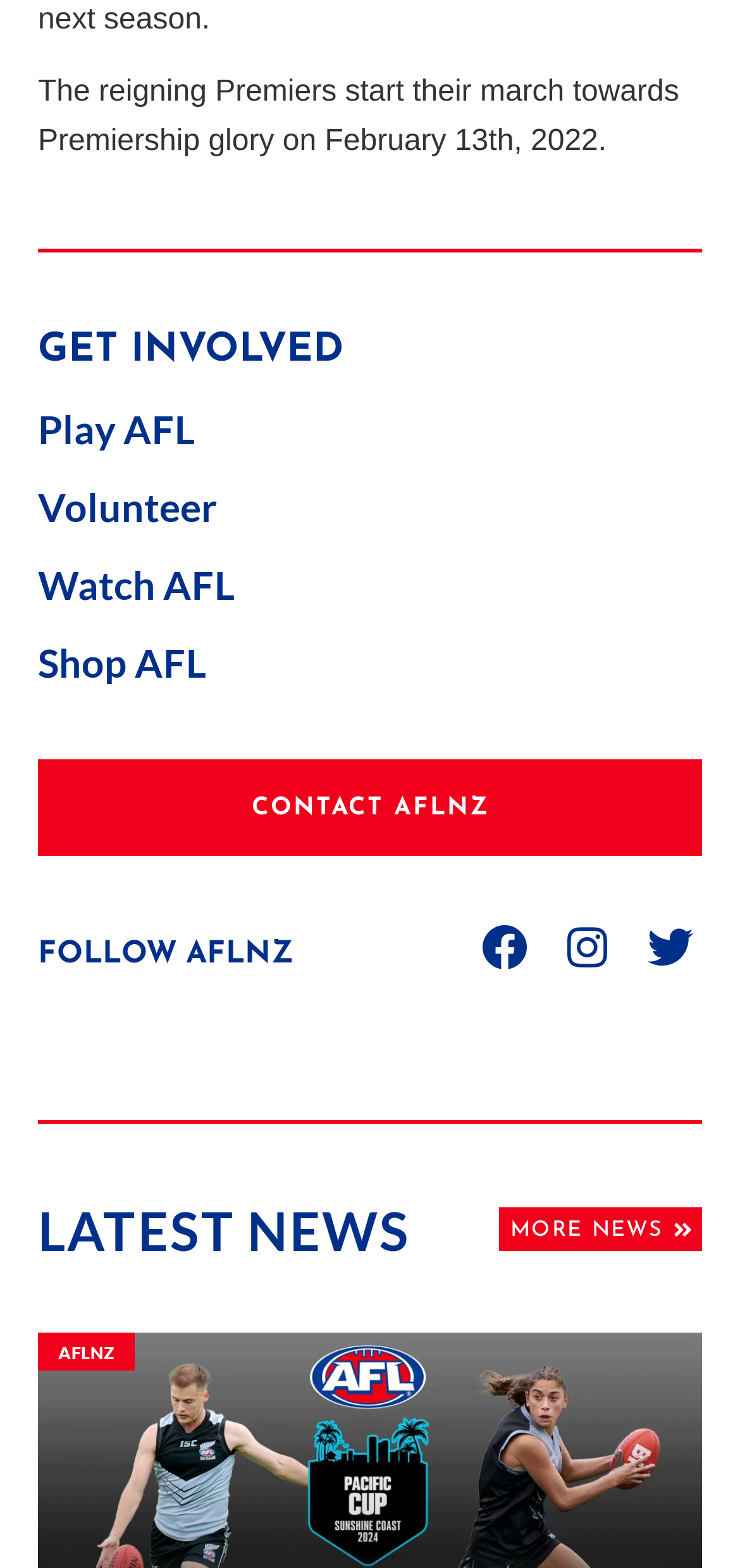Identify the bounding box coordinates for the UI element described by the following text: "Play AFL". Provide the coordinates as four float numbers between 0 and 1, in the format [left, top, right, bottom].

[0.051, 0.249, 0.949, 0.299]